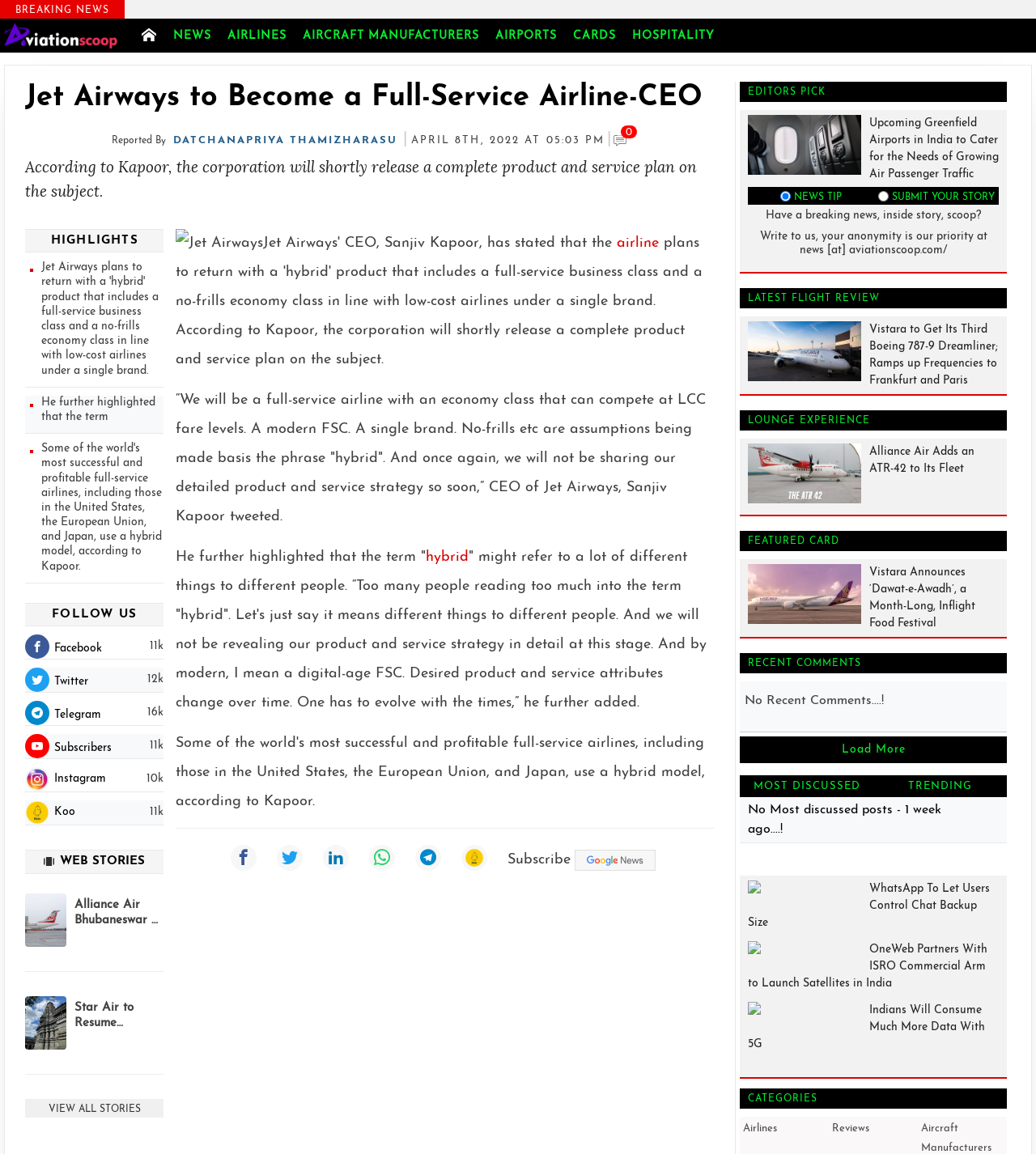How many social media platforms are listed for following?
Please provide a single word or phrase based on the screenshot.

7